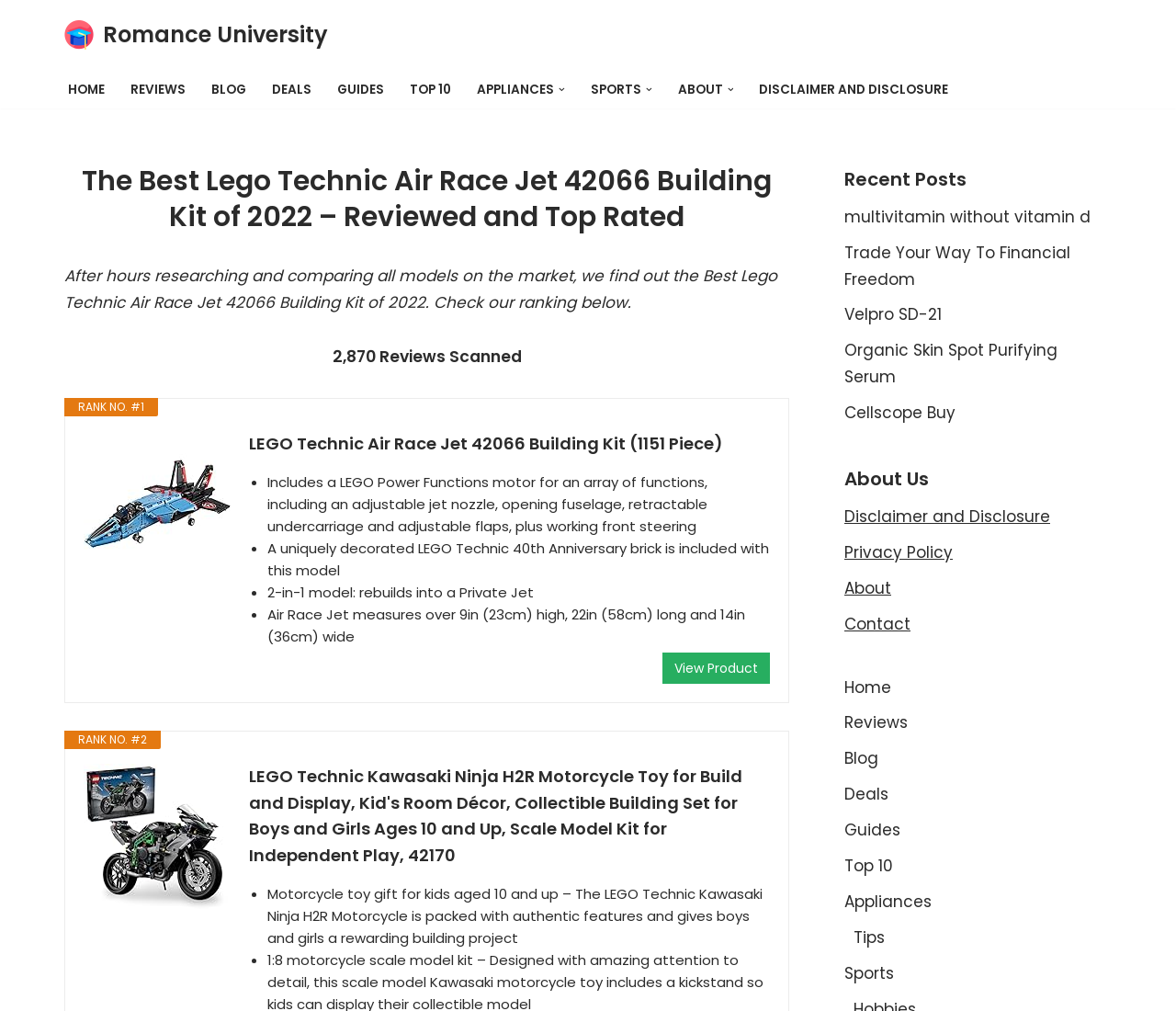Create an in-depth description of the webpage, covering main sections.

This webpage is a product review and comparison website, specifically focused on Lego Technic Air Race Jet 42066 Building Kits. The page has a navigation menu at the top with links to various sections, including Home, Reviews, Blog, Deals, Guides, Top 10, Appliances, and Sports. 

Below the navigation menu, there is a heading that reads "The Best Lego Technic Air Race Jet 42066 Building Kit of 2022 – Reviewed and Top Rated". This is followed by a brief introduction to the product and a statement indicating that the website has researched and compared all models on the market to find the best one.

The main content of the page is a list of product reviews, with each review featuring an image of the product, a brief description, and a list of key features. The first product review is ranked as the number one choice, and it includes details such as the product's features, specifications, and a "View Product" button. 

There are also several other product reviews listed below, each with similar information and features. On the right-hand side of the page, there is a section titled "Recent Posts" that lists several links to other articles or blog posts on the website. Below this section, there is a list of links to other pages on the website, including Disclaimer and Disclosure, Privacy Policy, About, Contact, and more.